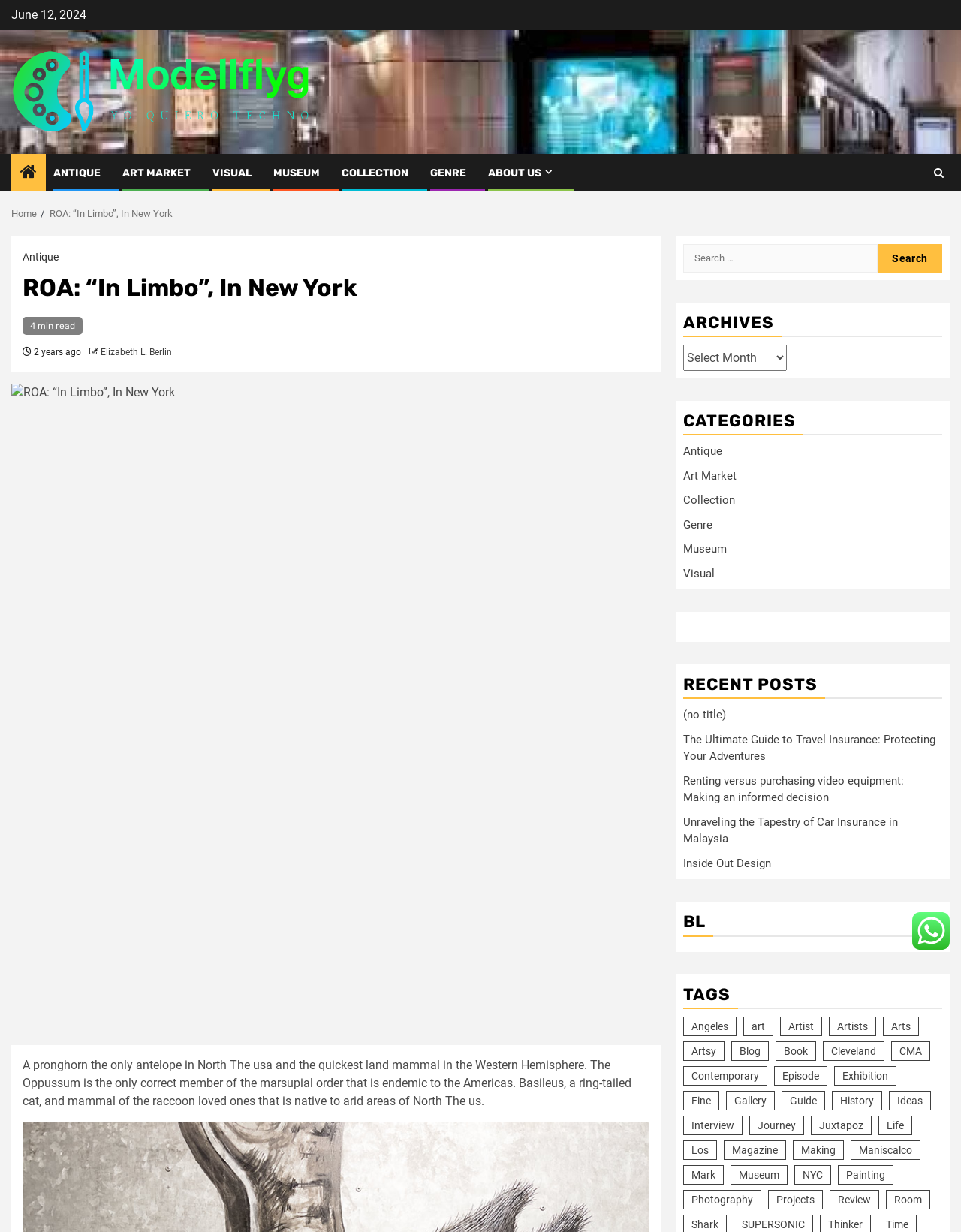Based on the element description Art Market, identify the bounding box coordinates for the UI element. The coordinates should be in the format (top-left x, top-left y, bottom-right x, bottom-right y) and within the 0 to 1 range.

[0.711, 0.381, 0.766, 0.392]